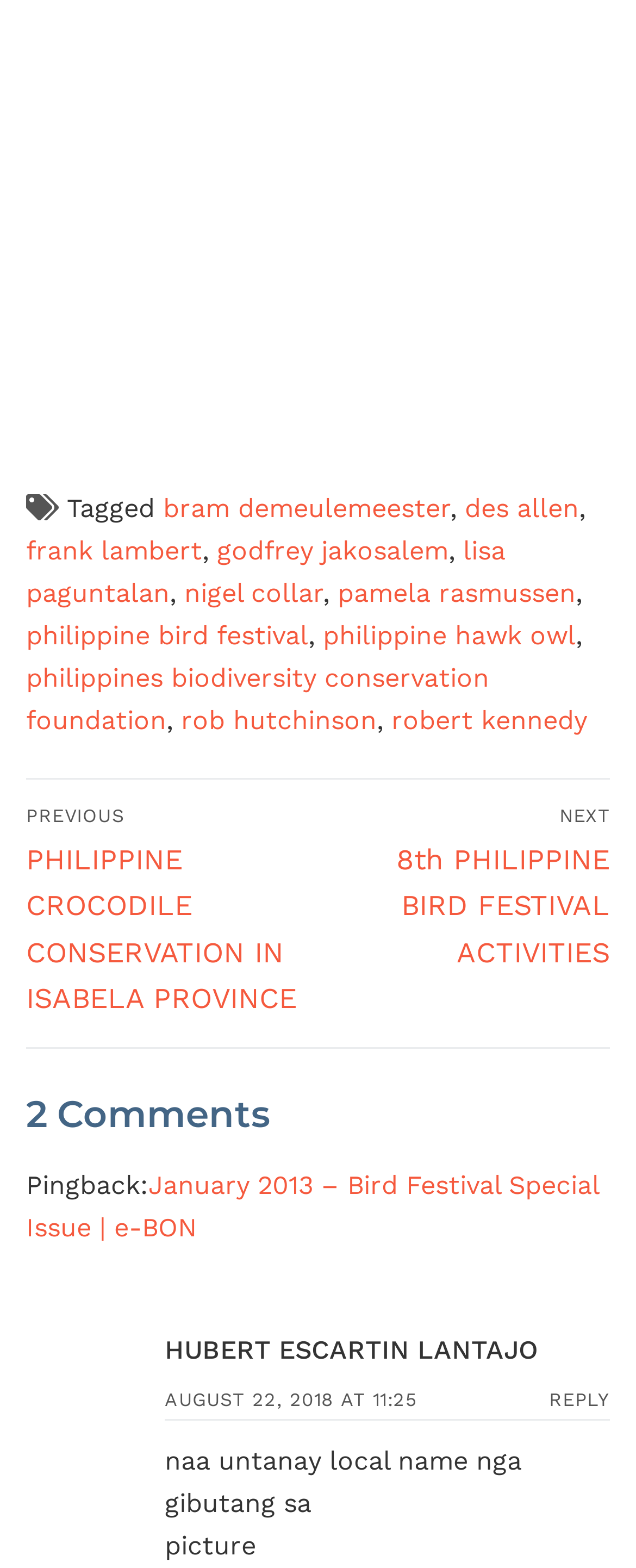Please determine the bounding box coordinates of the element's region to click in order to carry out the following instruction: "View the previous post about PHILIPPINE CROCODILE CONSERVATION IN ISABELA PROVINCE". The coordinates should be four float numbers between 0 and 1, i.e., [left, top, right, bottom].

[0.041, 0.514, 0.491, 0.647]